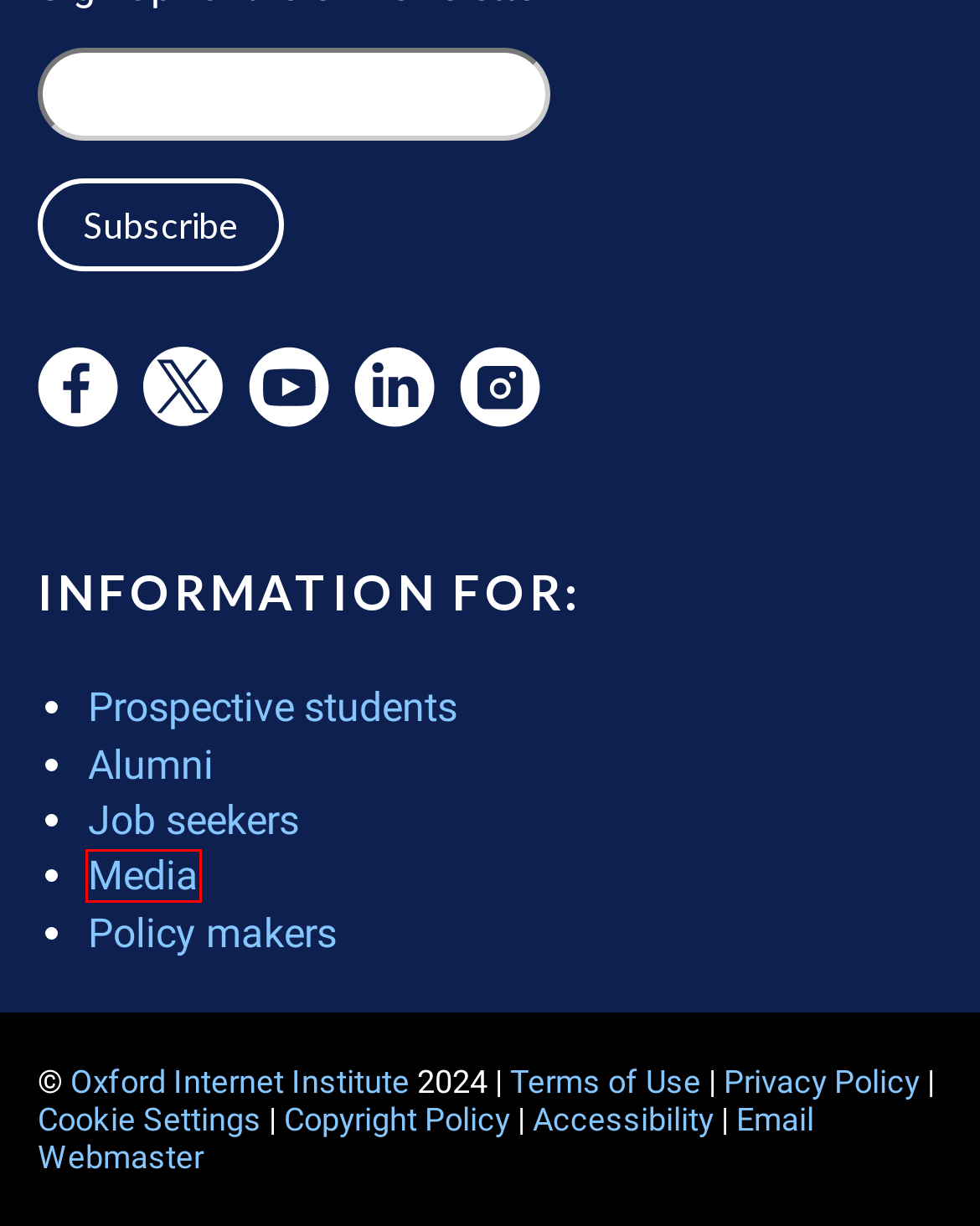Inspect the provided webpage screenshot, concentrating on the element within the red bounding box. Select the description that best represents the new webpage after you click the highlighted element. Here are the candidates:
A. OII | Latest Reports
B. OII | Privacy Policy
C. OII | Terms of Use
D. OII | Copyright Policy
E. OII | Accessibility Statement for Oxford Internet Institute Websites
F. OII | Vacancies
G. OII | News & Events
H. OII | People

G